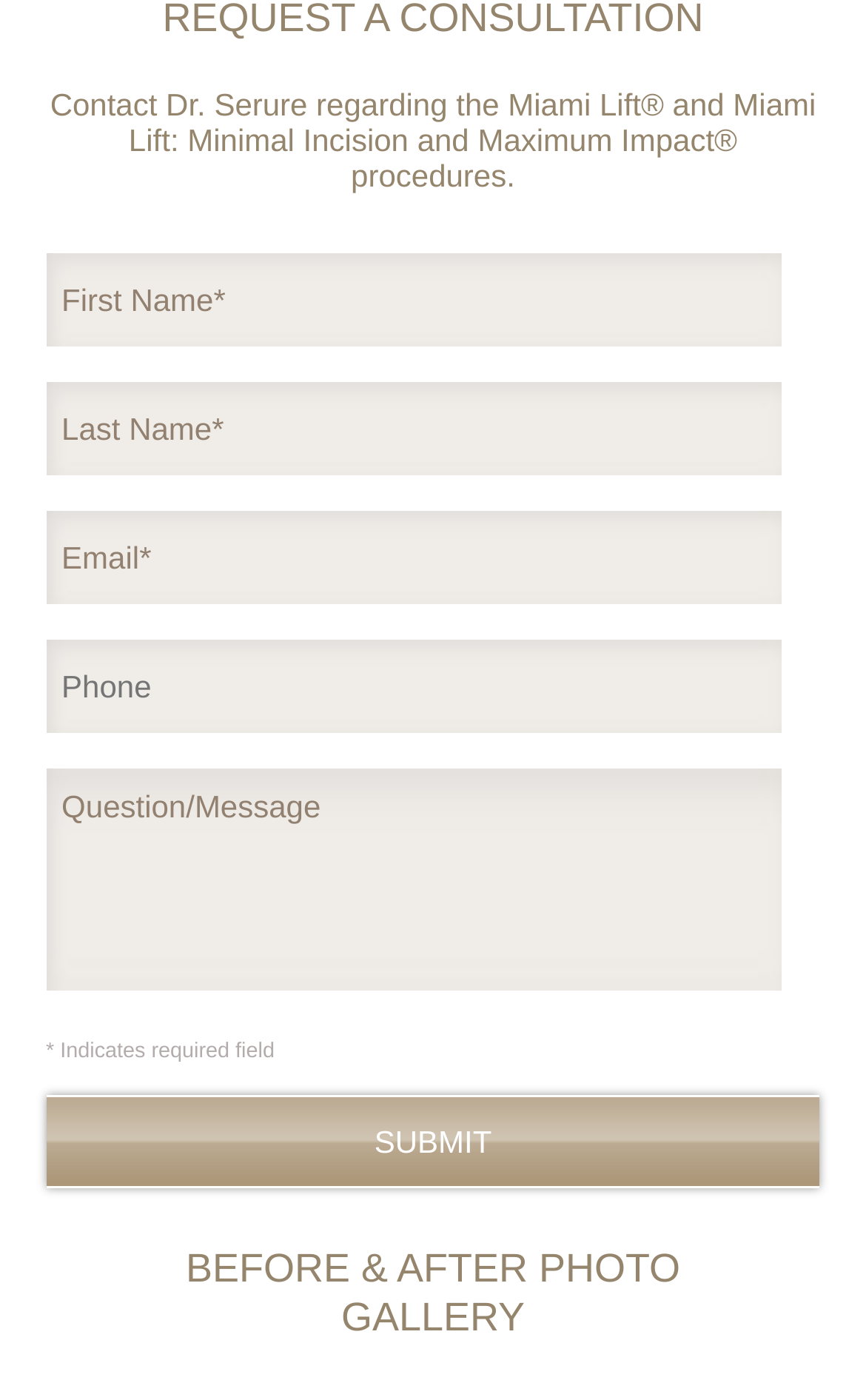Given the description: "input value="Email*" name="input_3" placeholder="Email" value="Email*"", determine the bounding box coordinates of the UI element. The coordinates should be formatted as four float numbers between 0 and 1, [left, top, right, bottom].

[0.053, 0.366, 0.902, 0.432]